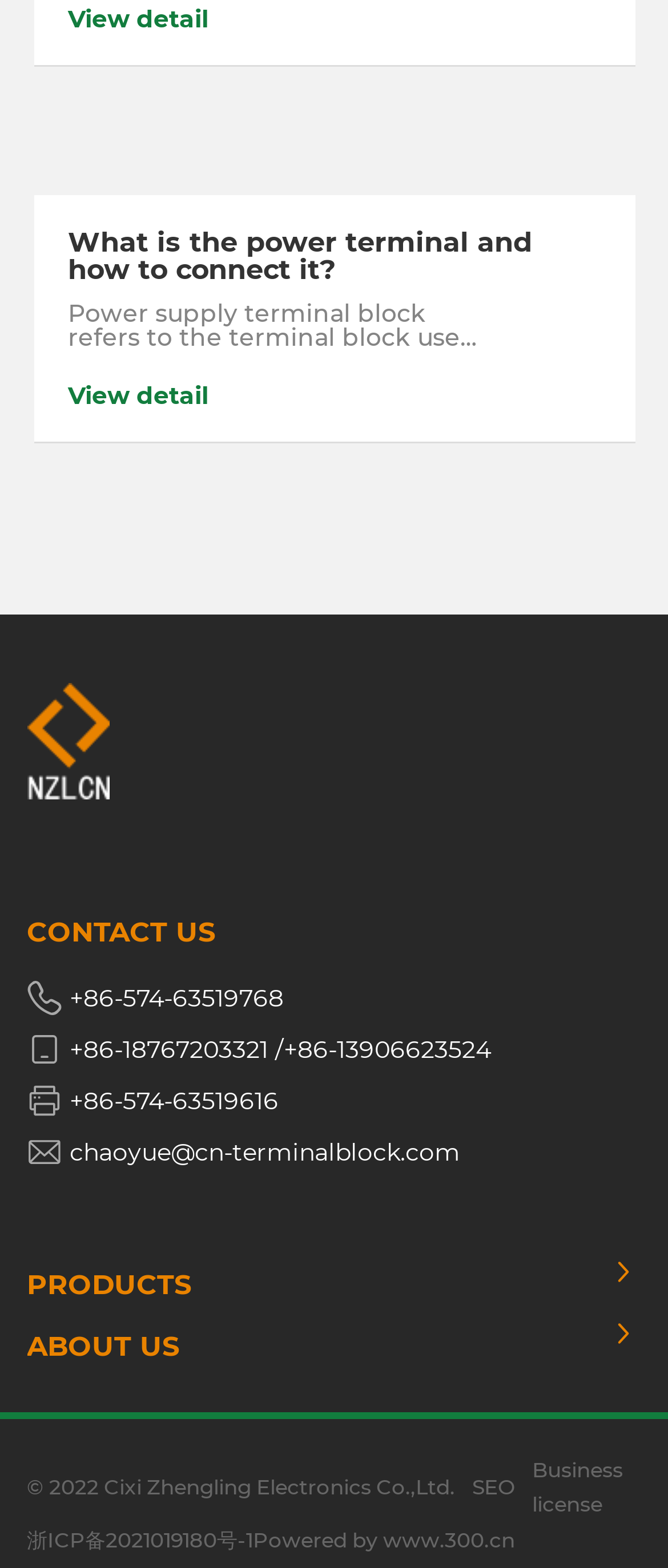What are the main categories listed on the webpage?
Look at the screenshot and provide an in-depth answer.

By examining the webpage, I found two main categories listed: PRODUCTS and ABOUT US, which are likely to be the main sections of the website.